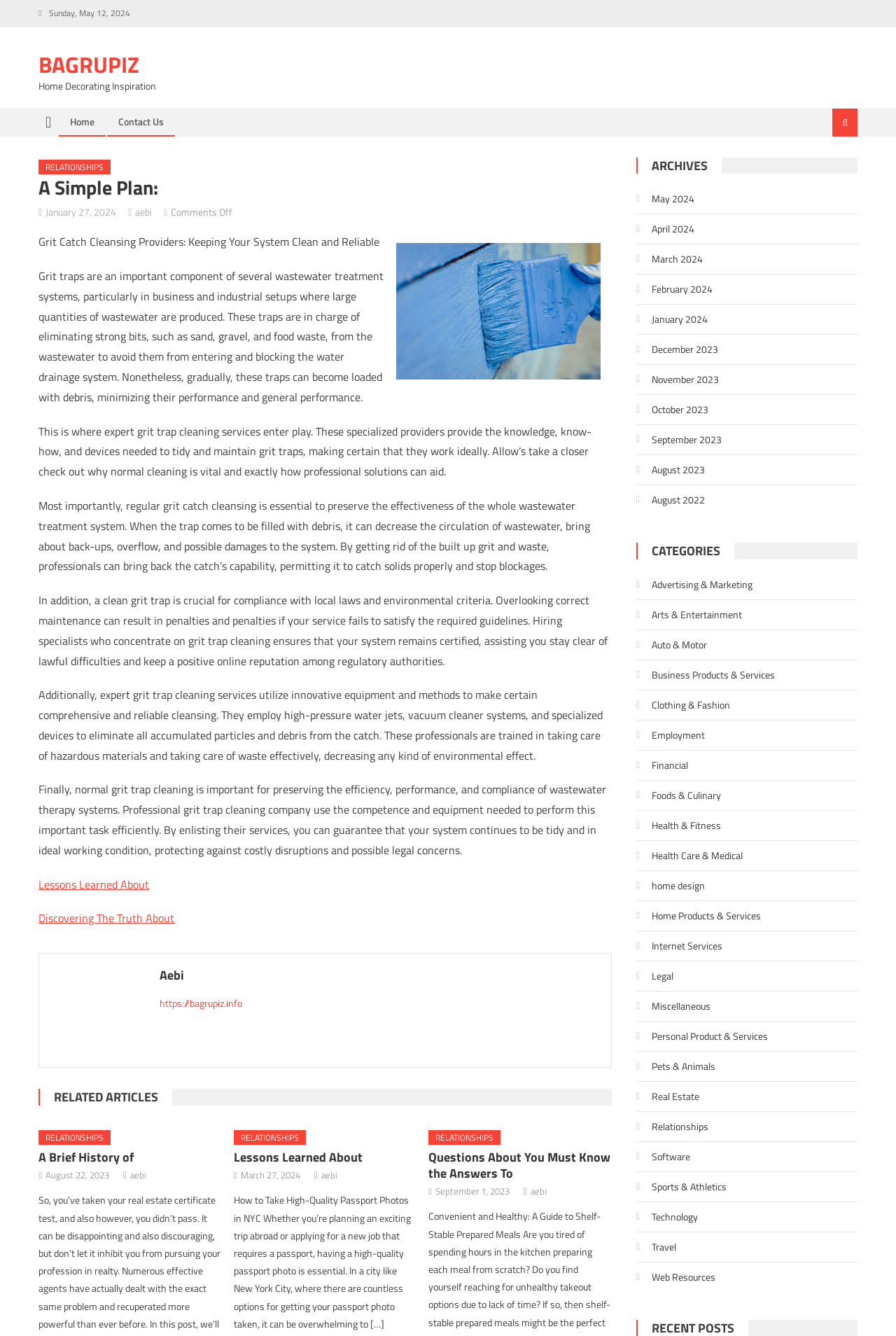Locate the bounding box for the described UI element: "December 2023". Ensure the coordinates are four float numbers between 0 and 1, formatted as [left, top, right, bottom].

[0.71, 0.253, 0.802, 0.27]